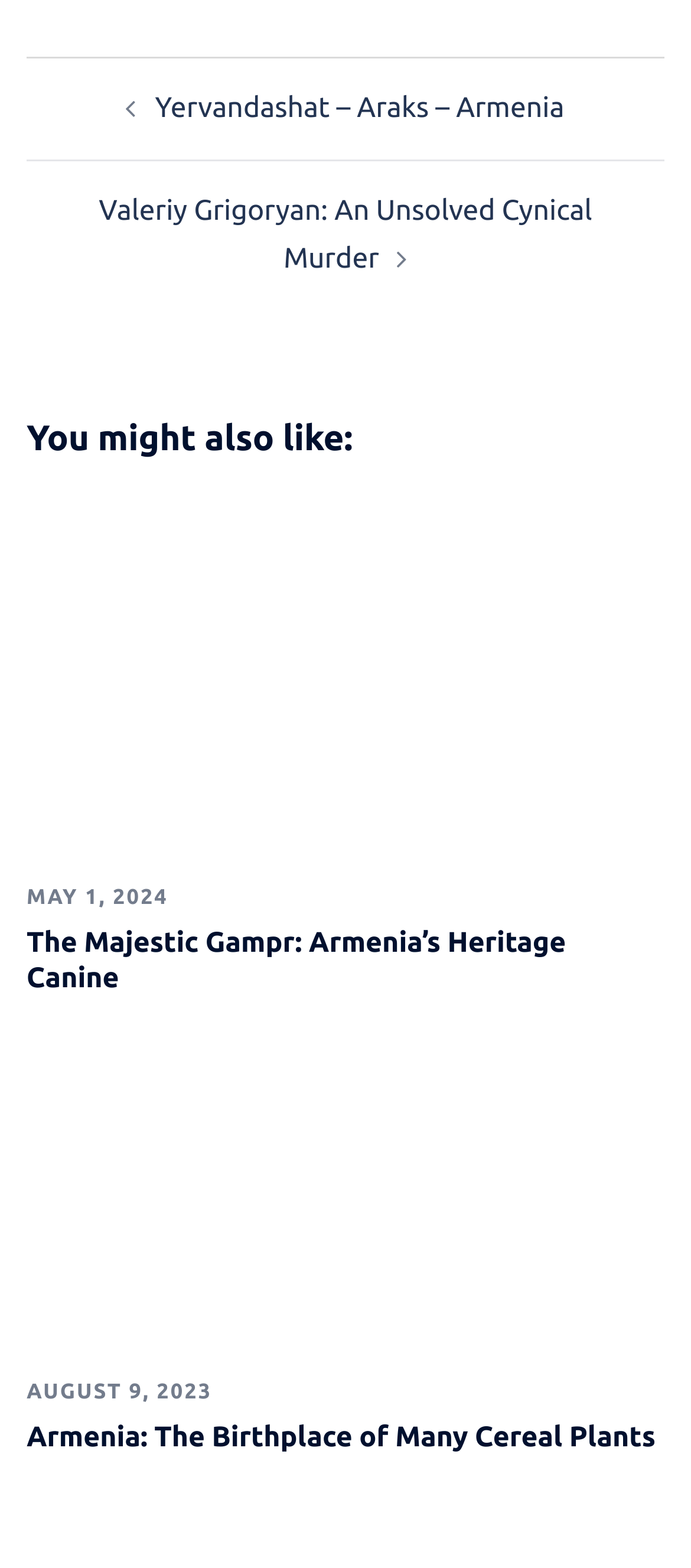Identify the bounding box coordinates necessary to click and complete the given instruction: "Click on the link to Valeriy Grigoryan: An Unsolved Cynical Murder".

[0.143, 0.124, 0.857, 0.175]